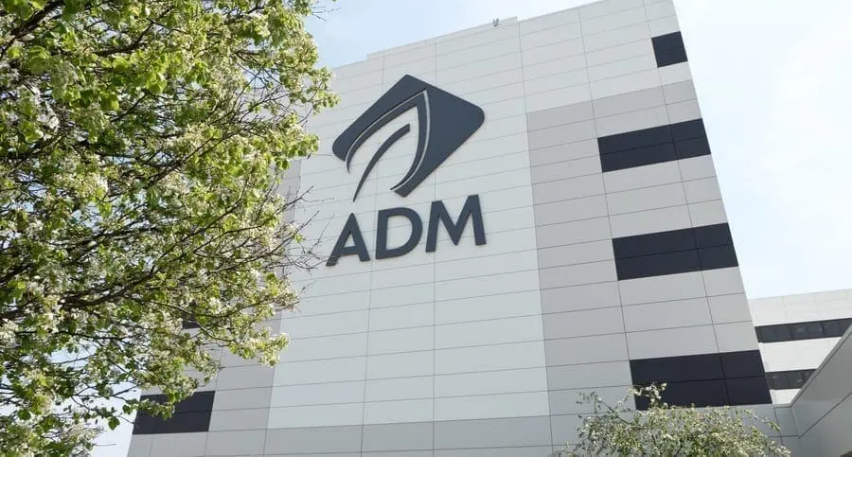What industry does ADM operate in?
From the image, provide a succinct answer in one word or a short phrase.

Food processing and commodities trading